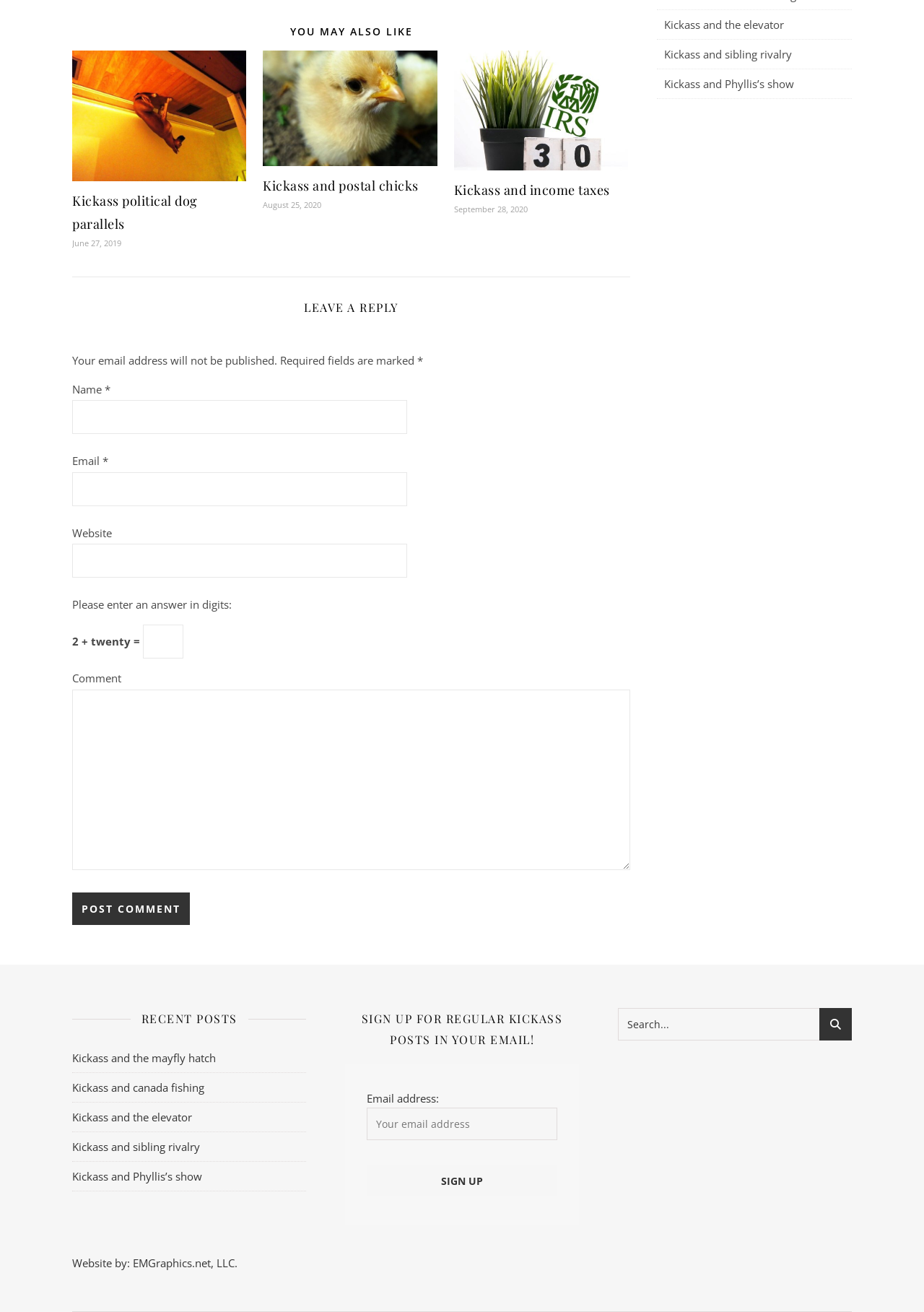Using the details from the image, please elaborate on the following question: What is the website's copyright information?

The website's copyright information is located at the bottom of the page and reads 'Website by: EMGraphics.net, LLC'. This suggests that the website is owned and operated by EMGraphics.net, LLC.